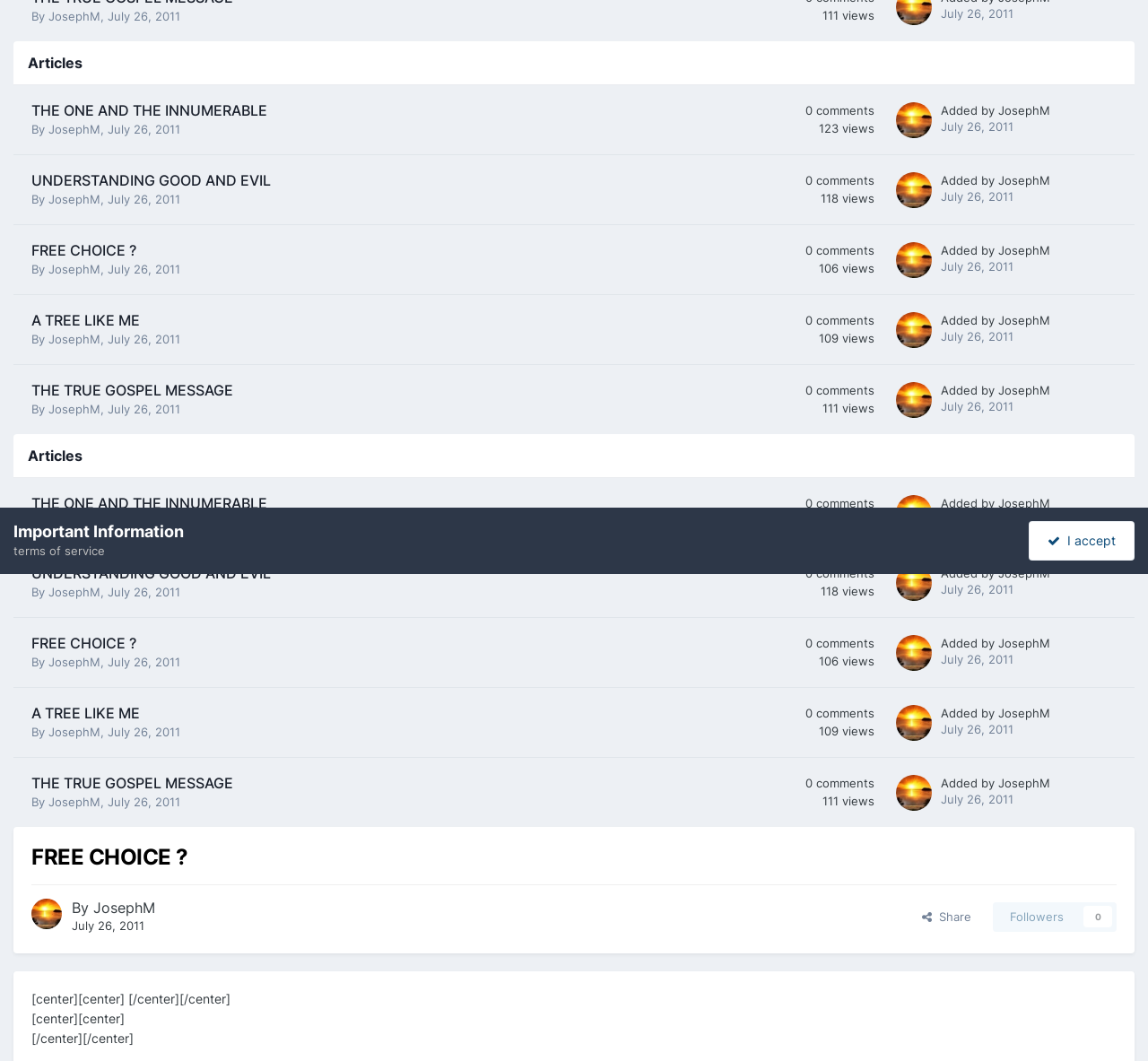Identify the bounding box for the UI element described as: "THE ONE AND THE INNUMERABLE". Ensure the coordinates are four float numbers between 0 and 1, formatted as [left, top, right, bottom].

[0.027, 0.096, 0.233, 0.113]